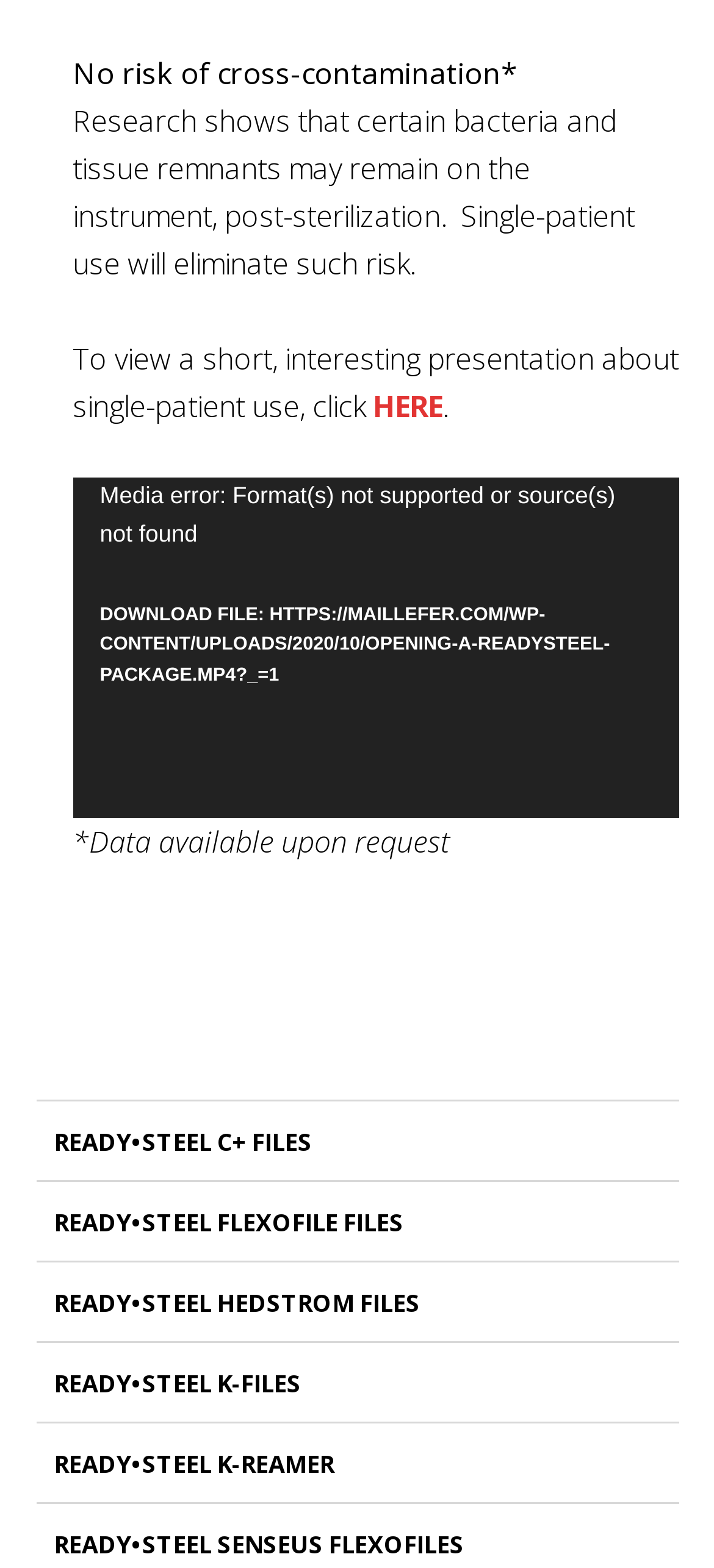Can you specify the bounding box coordinates of the area that needs to be clicked to fulfill the following instruction: "Toggle the 'Fullscreen' button"?

[0.858, 0.487, 0.909, 0.51]